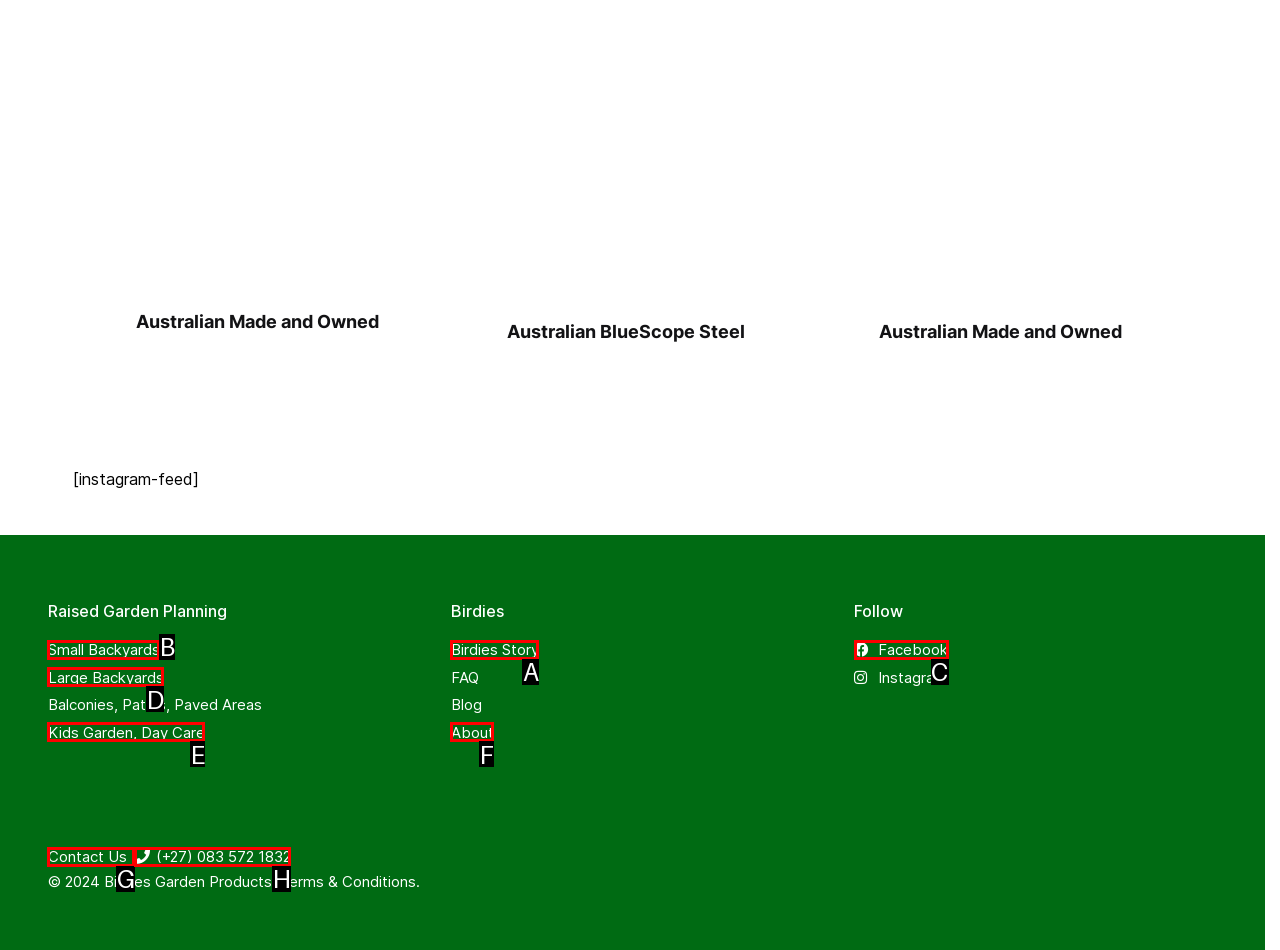Choose the UI element you need to click to carry out the task: Click on About.
Respond with the corresponding option's letter.

None